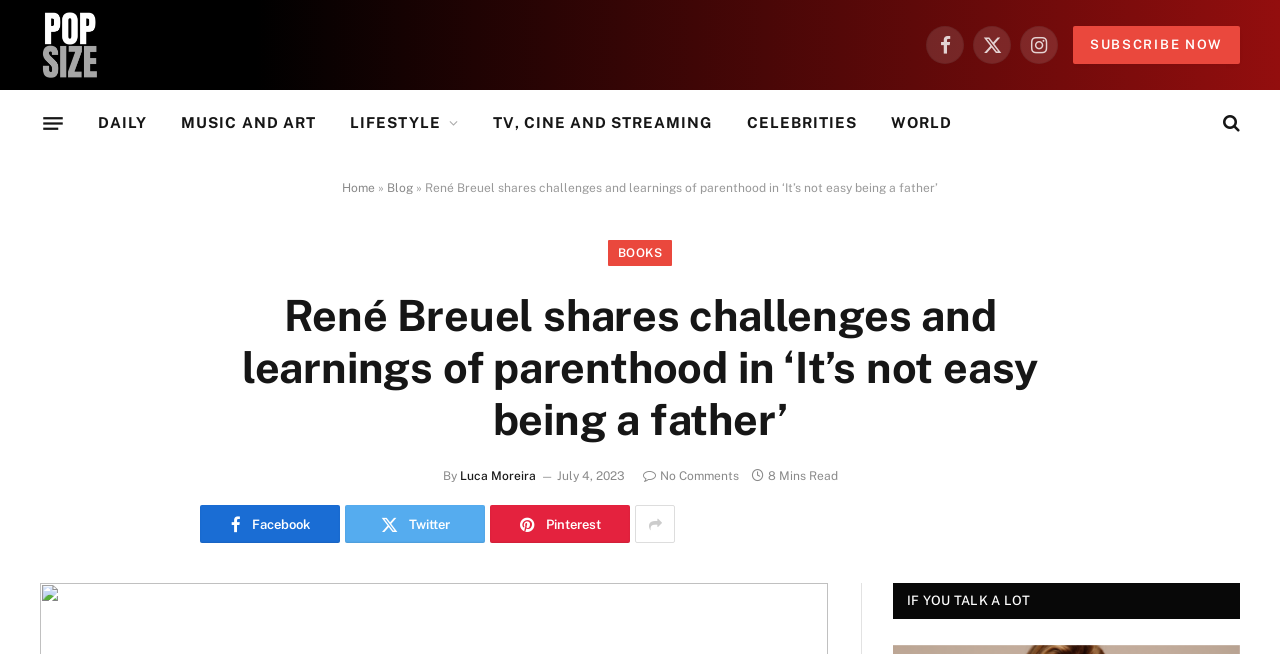Please provide a detailed answer to the question below by examining the image:
What is the estimated reading time of the article?

I found the estimated reading time of the article by looking at the text '8 Mins Read' below the article title.